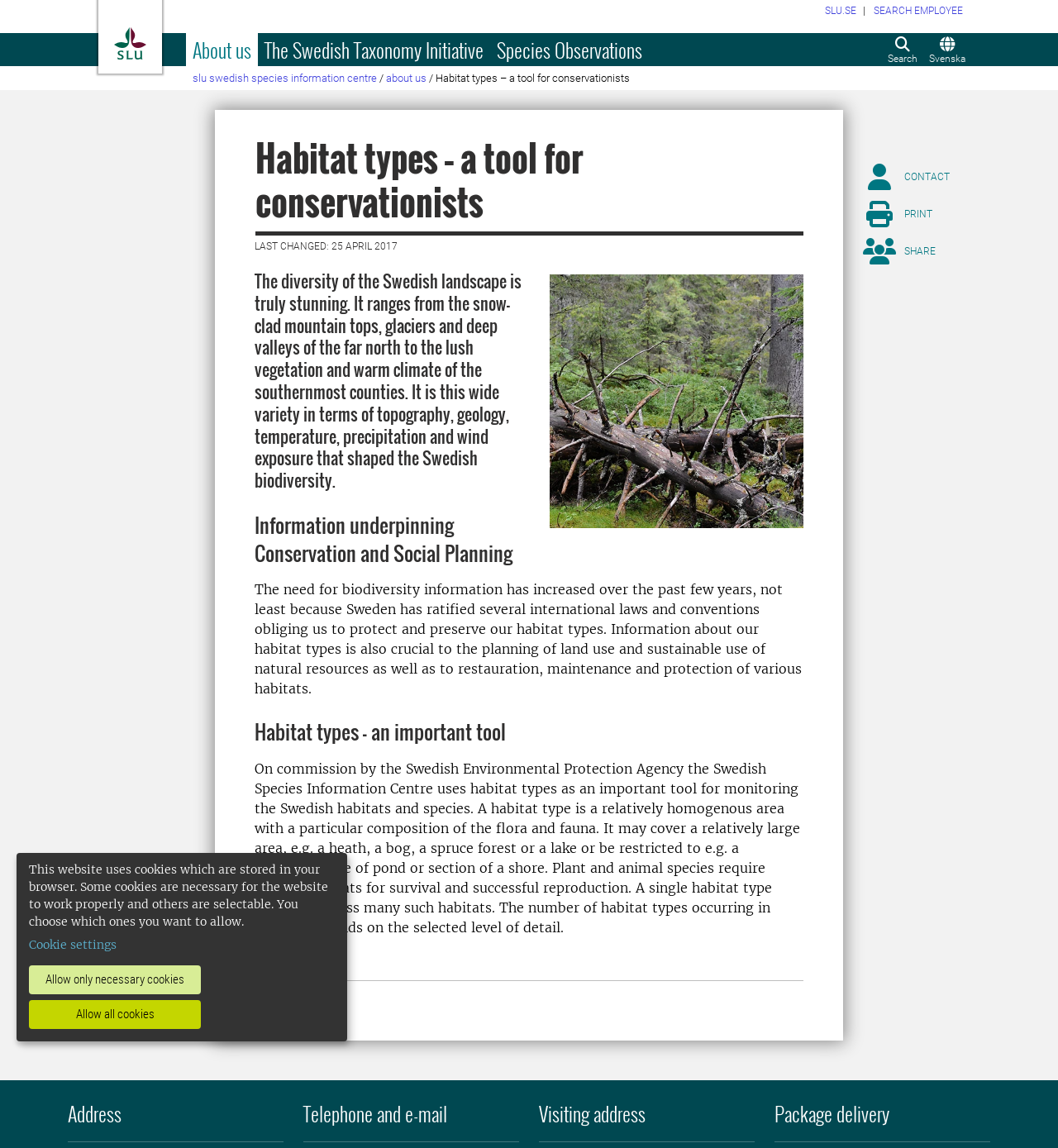Can you determine the bounding box coordinates of the area that needs to be clicked to fulfill the following instruction: "View the habitat types image"?

[0.519, 0.239, 0.759, 0.471]